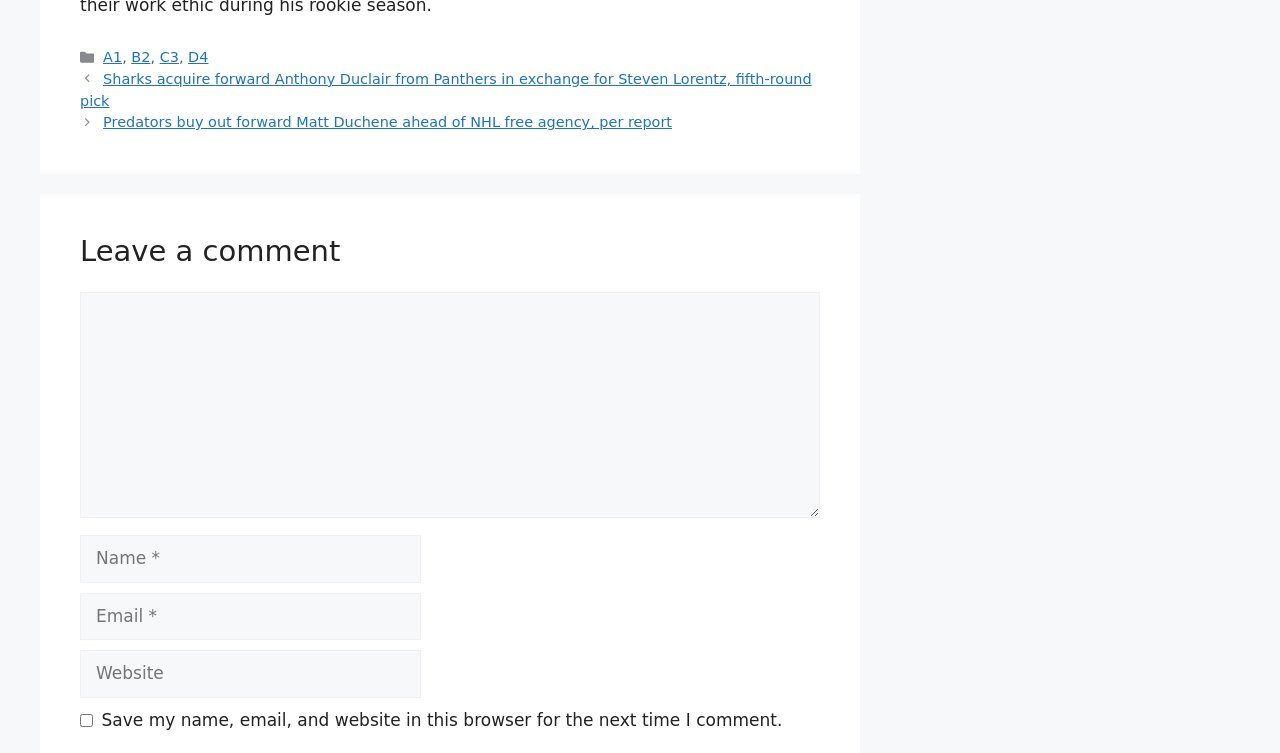Determine the bounding box for the UI element that matches this description: "parent_node: Comment name="comment"".

[0.062, 0.387, 0.641, 0.687]